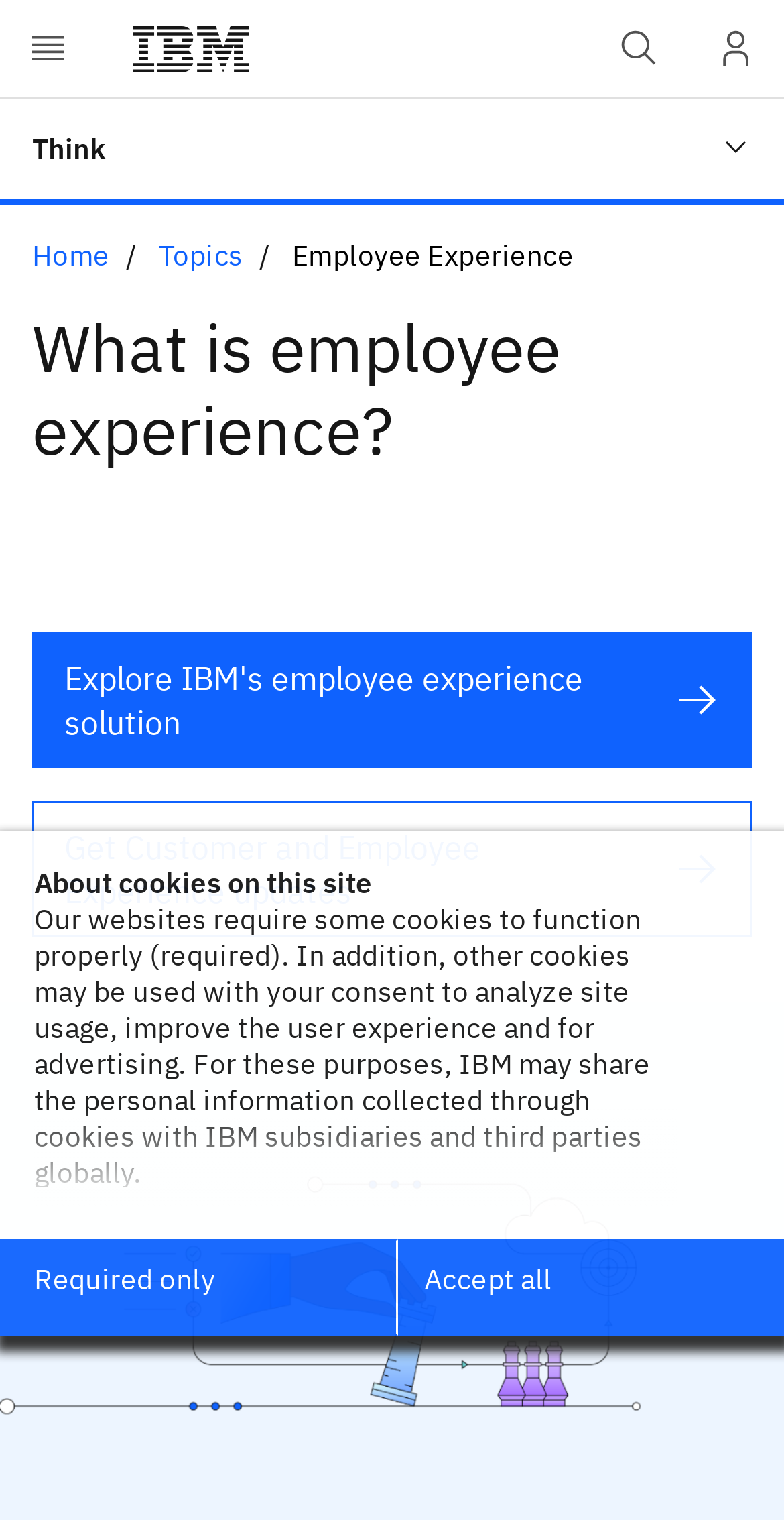Predict the bounding box of the UI element that fits this description: "CONTRACT".

None